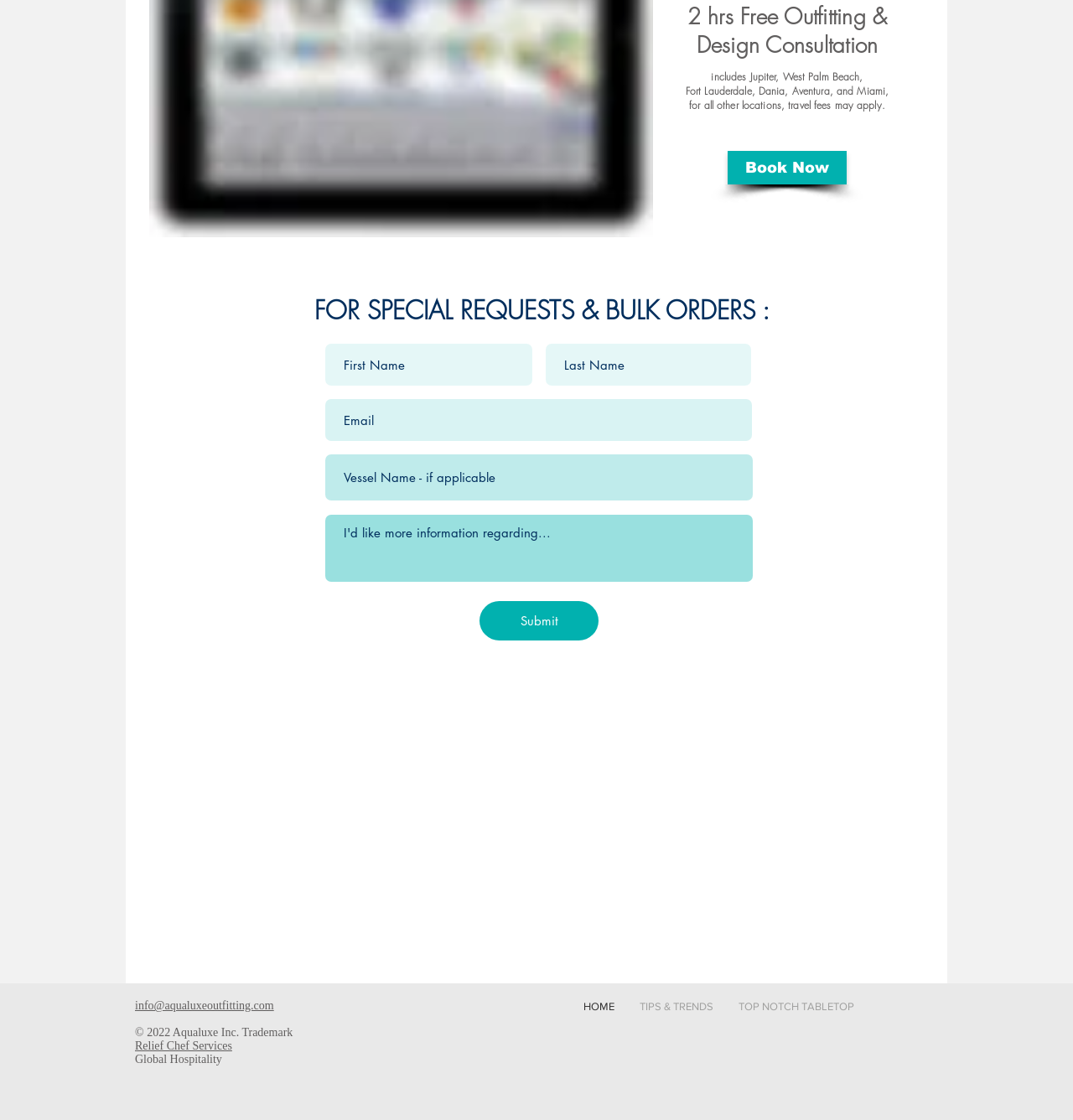Specify the bounding box coordinates of the area to click in order to follow the given instruction: "Contact via email."

[0.126, 0.892, 0.255, 0.904]